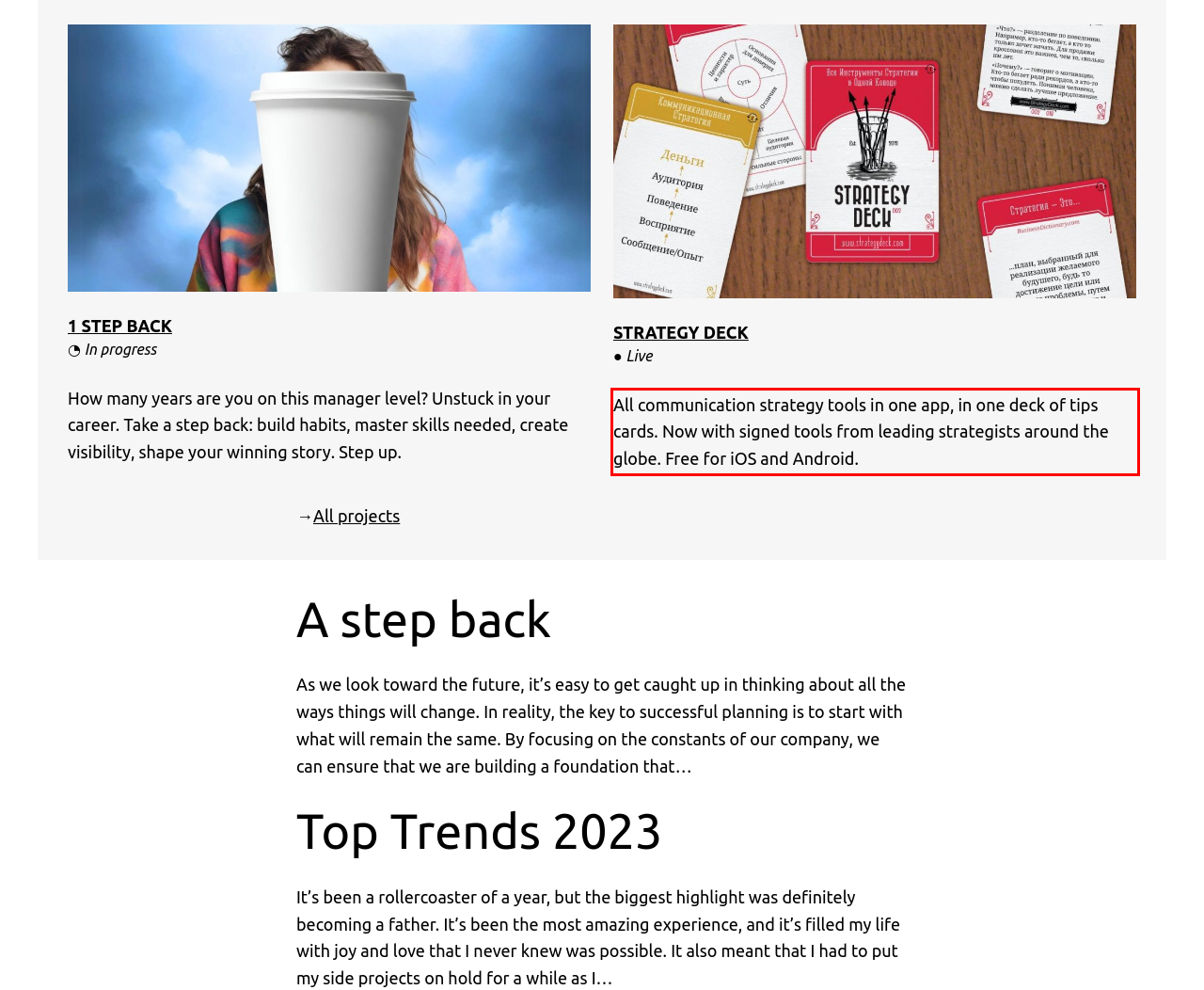The screenshot provided shows a webpage with a red bounding box. Apply OCR to the text within this red bounding box and provide the extracted content.

All communication strategy tools in one app, in one deck of tips cards. Now with signed tools from leading strategists around the globe. Free for iOS and Android.